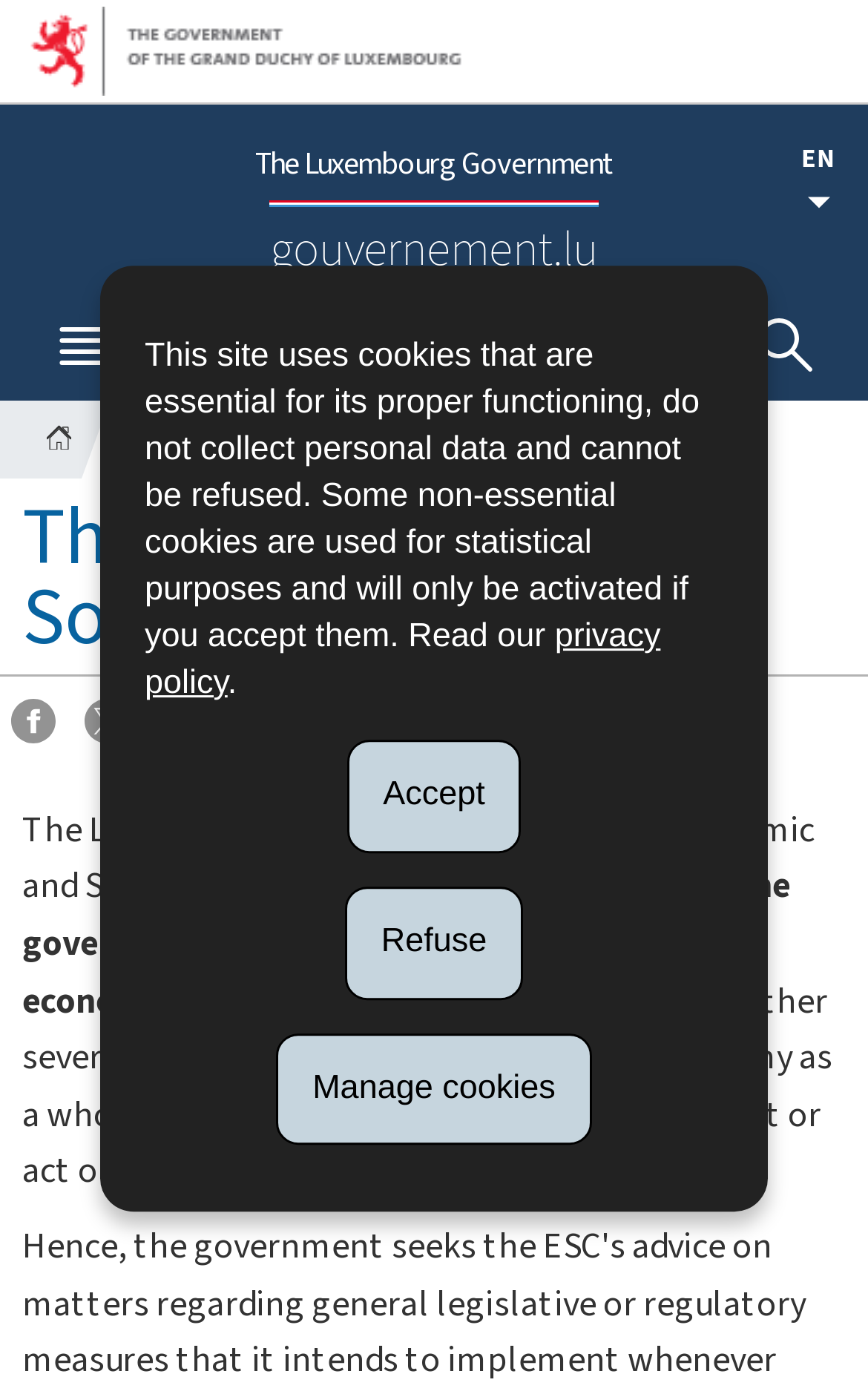What is the name of the government website? Please answer the question using a single word or phrase based on the image.

Gouvernement.lu